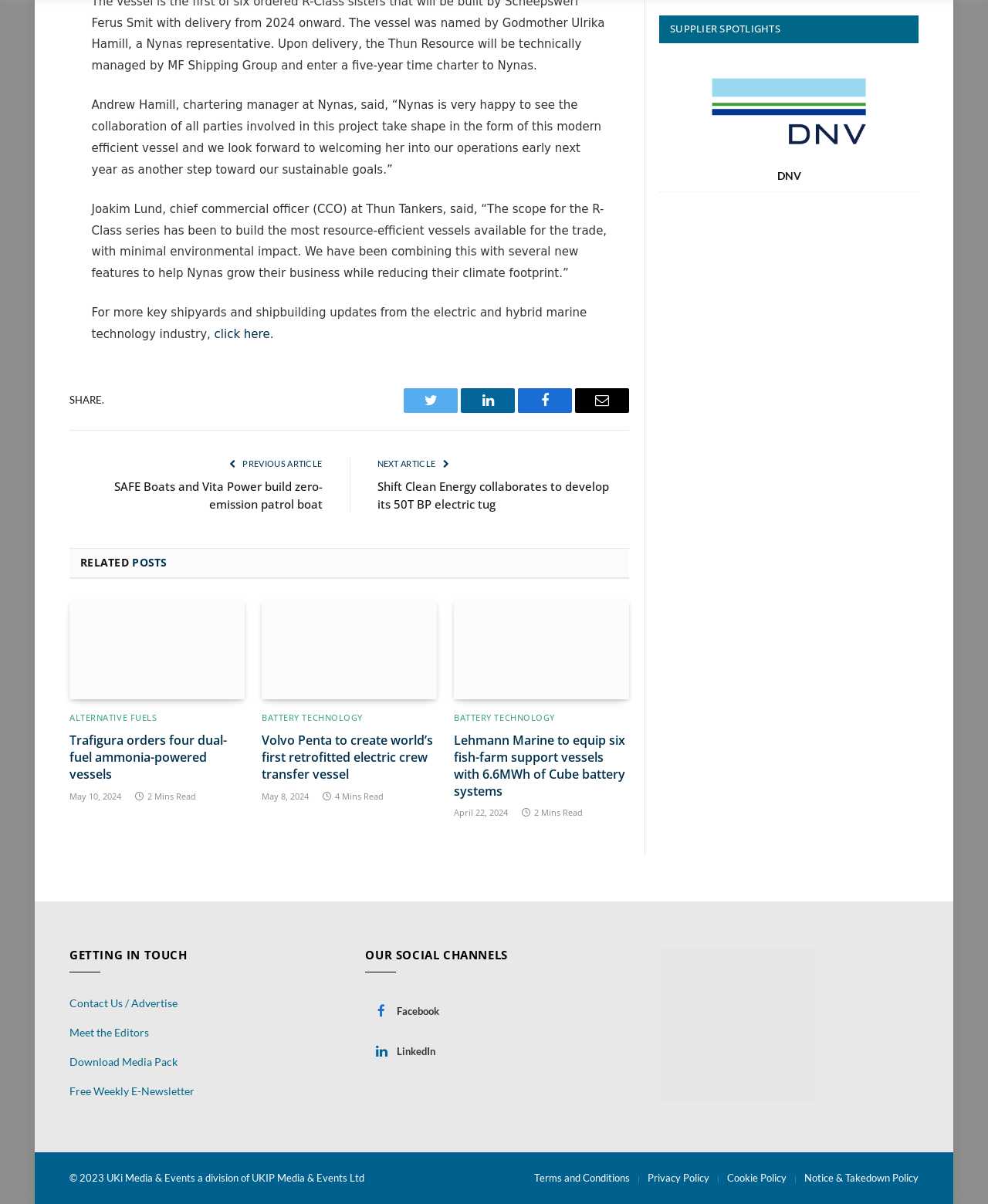Given the description: "title="Fintech Without Borders"", determine the bounding box coordinates of the UI element. The coordinates should be formatted as four float numbers between 0 and 1, [left, top, right, bottom].

None